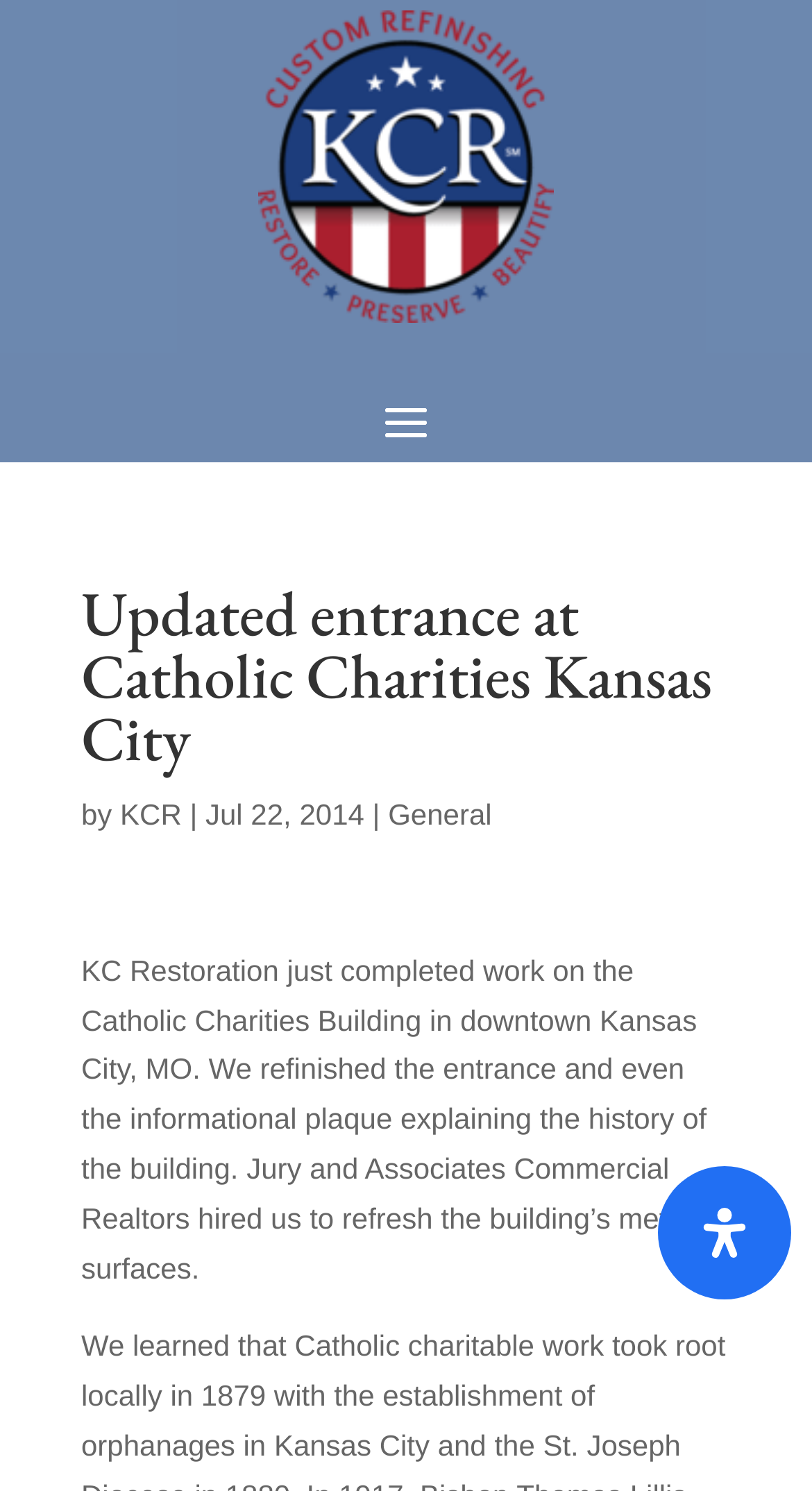What is the purpose of the button at the bottom of the page? From the image, respond with a single word or brief phrase.

Open Accessibility Panel